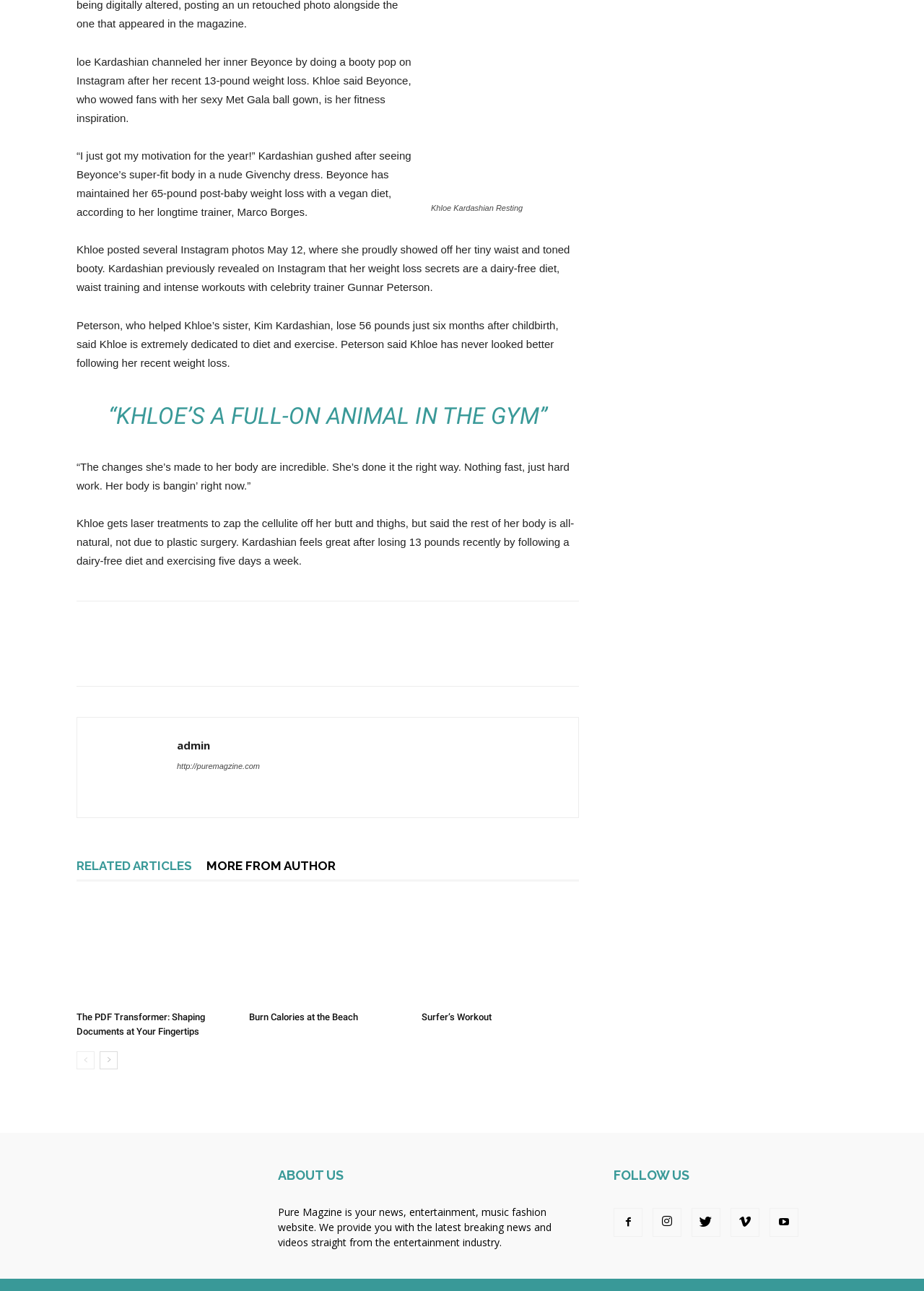What is Khloe Kardashian's diet secret?
Refer to the image and respond with a one-word or short-phrase answer.

Dairy-free diet